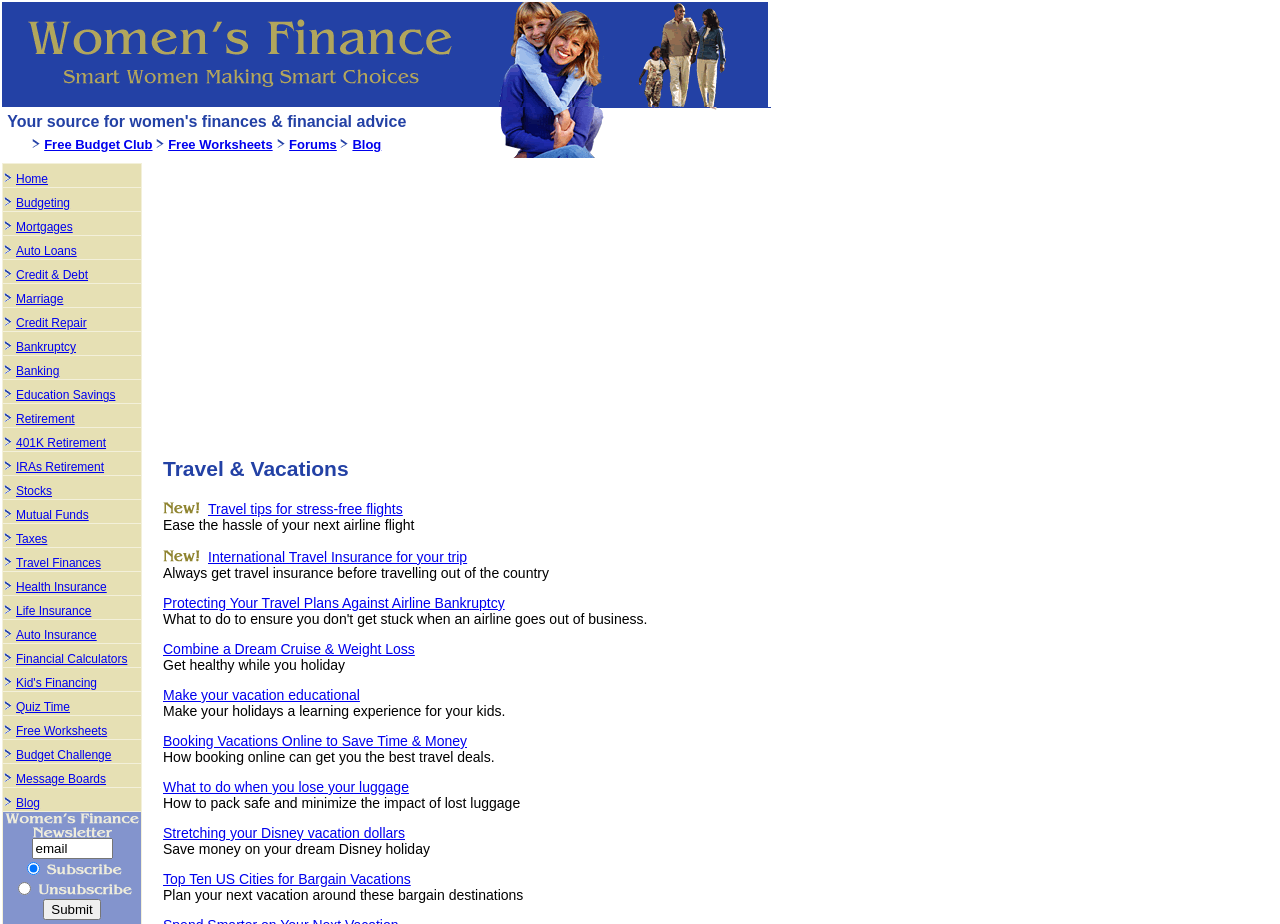Please identify the bounding box coordinates of the element I need to click to follow this instruction: "Visit 'Home'".

[0.012, 0.185, 0.038, 0.201]